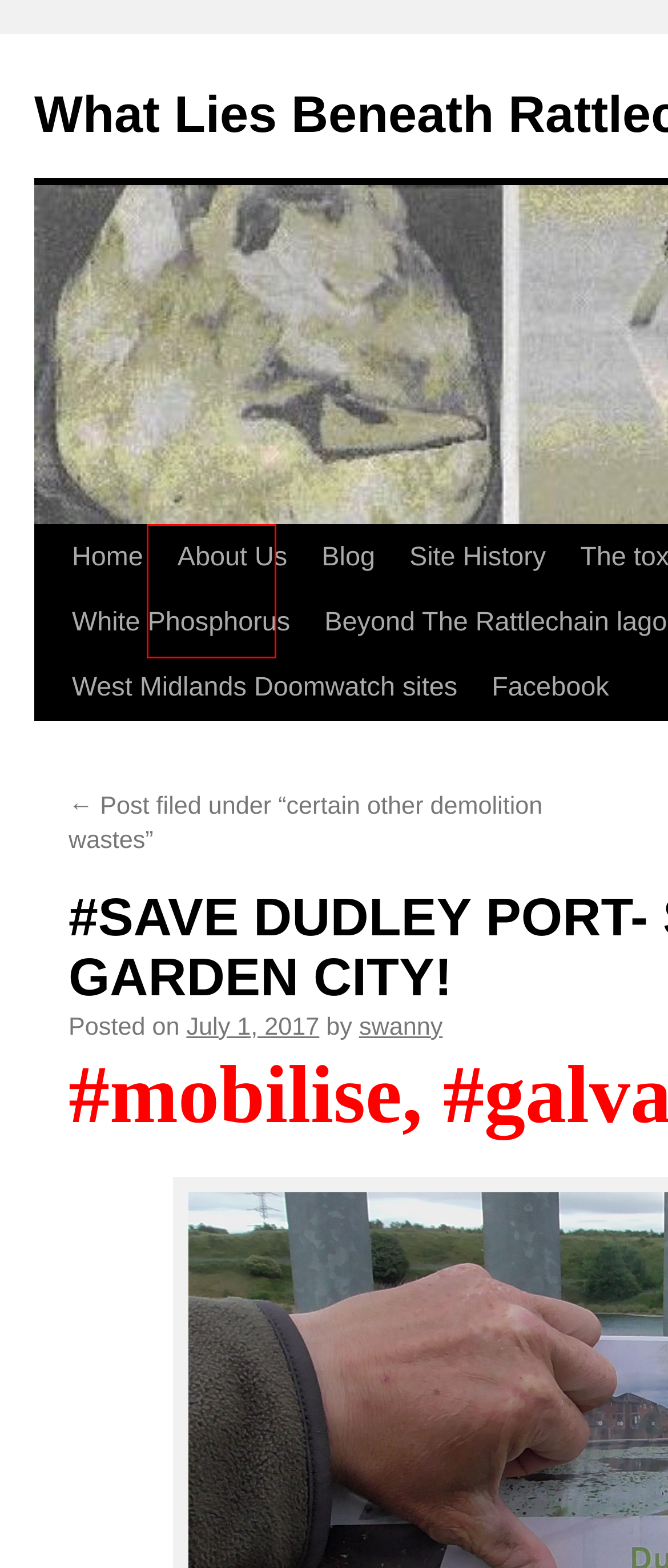Examine the screenshot of a webpage with a red bounding box around a UI element. Your task is to identify the webpage description that best corresponds to the new webpage after clicking the specified element. The given options are:
A. Post filed under “certain other demolition wastes” | What Lies Beneath Rattlechain Lagoon?
B. Blog | What Lies Beneath Rattlechain Lagoon? | For the victims of Industrial Pollution
C. Site History | What Lies Beneath Rattlechain Lagoon?
D. What Lies Beneath Rattlechain Lagoon? | For the victims of Industrial Pollution
E. swanny | What Lies Beneath Rattlechain Lagoon?
F. About Us | What Lies Beneath Rattlechain Lagoon?
G. Beyond The Rattlechain lagoon. | What Lies Beneath Rattlechain Lagoon?
H. February | 2019 | What Lies Beneath Rattlechain Lagoon?

F